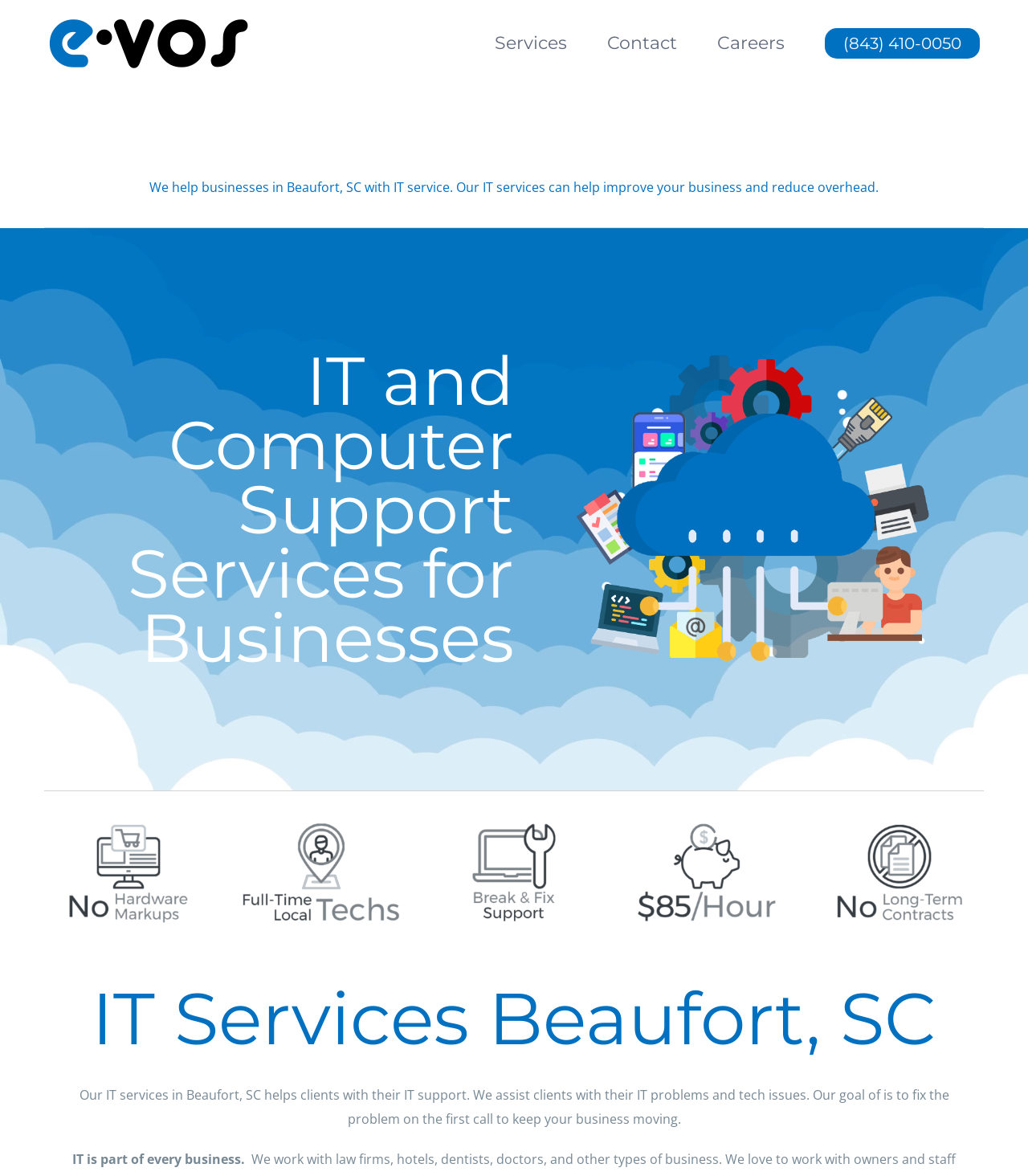How many images are there in the figures section?
Please provide a full and detailed response to the question.

There are 5 images in the figures section, which are located at the middle of the webpage, with bounding boxes of [0.043, 0.697, 0.207, 0.787], [0.23, 0.697, 0.395, 0.787], [0.418, 0.697, 0.582, 0.787], [0.605, 0.697, 0.77, 0.787], and [0.793, 0.697, 0.957, 0.787].